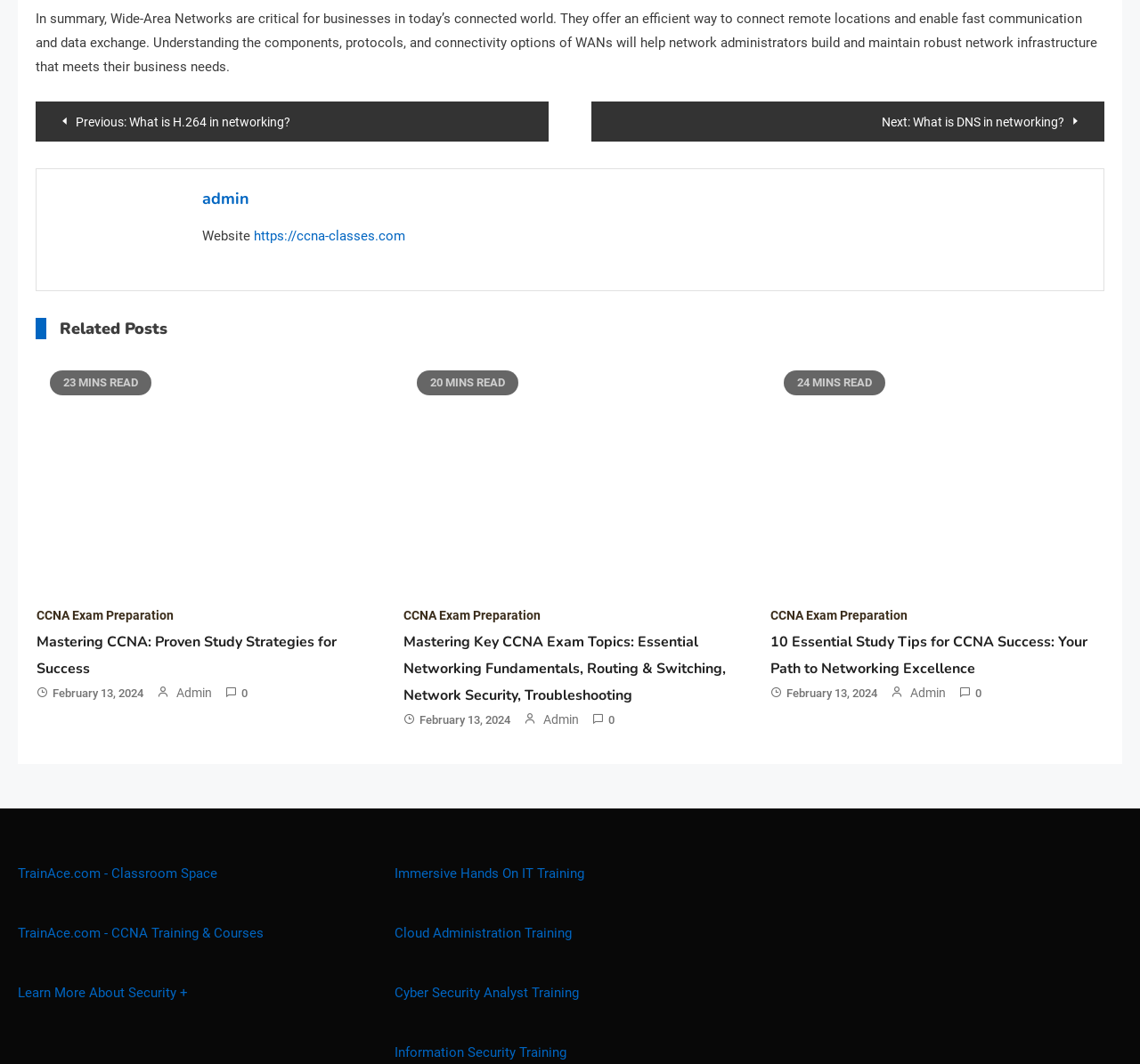Please identify the bounding box coordinates of the element I should click to complete this instruction: 'Click on the link to Empyrean Lux'. The coordinates should be given as four float numbers between 0 and 1, like this: [left, top, right, bottom].

None